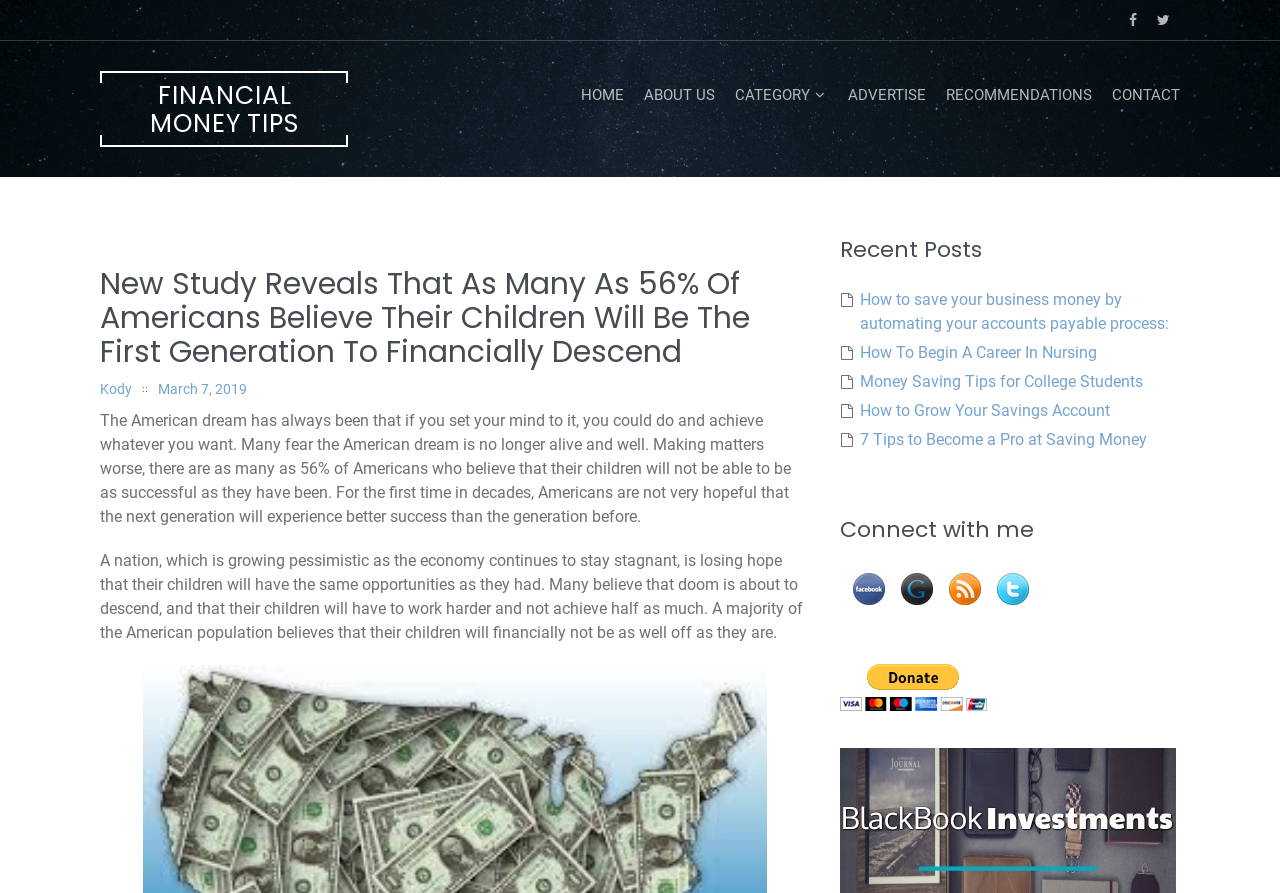Please find the main title text of this webpage.

New Study Reveals That As Many As 56% Of Americans Believe Their Children Will Be The First Generation To Financially Descend